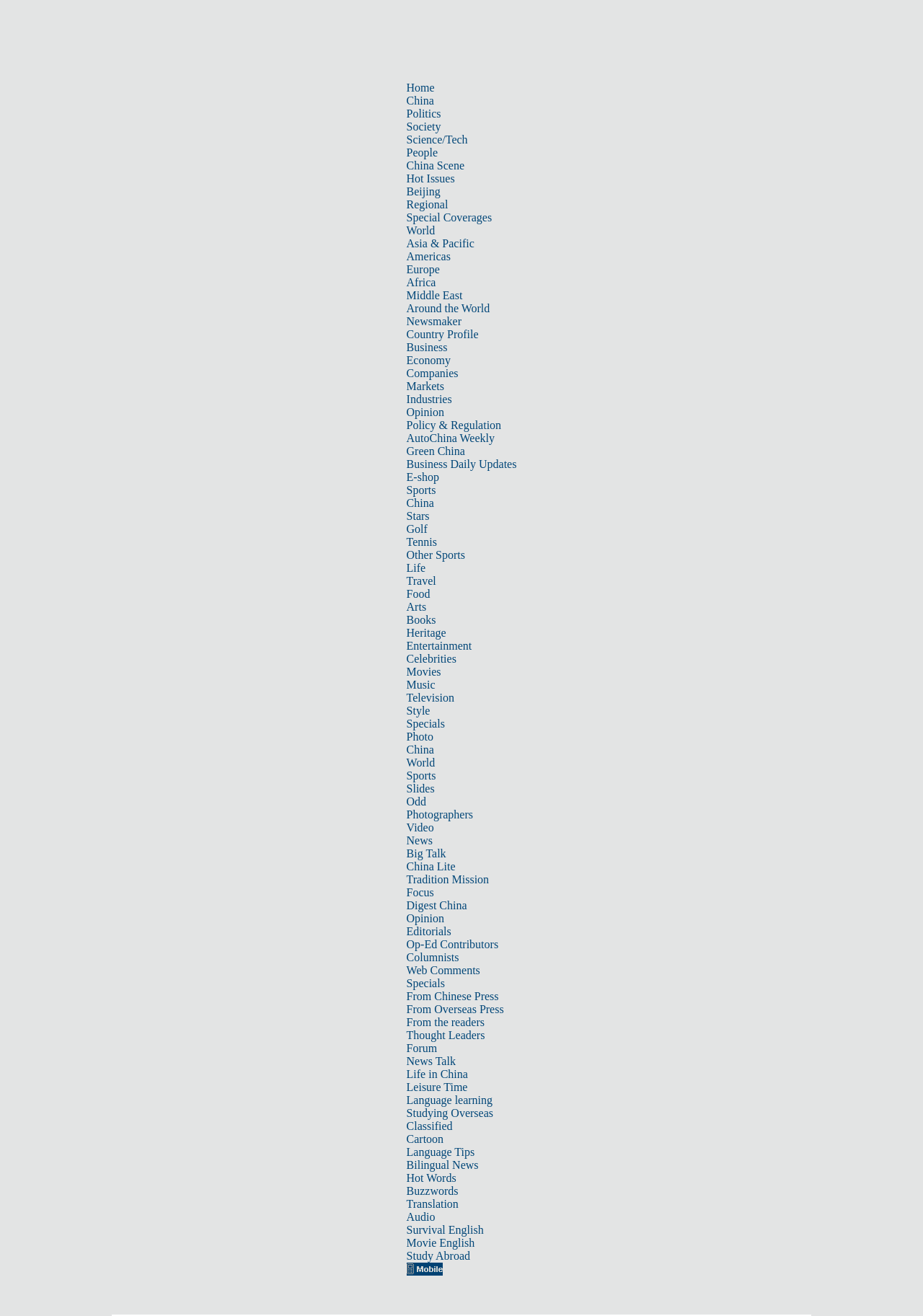Identify the bounding box coordinates of the specific part of the webpage to click to complete this instruction: "Browse the Asia & Pacific news".

[0.44, 0.18, 0.514, 0.19]